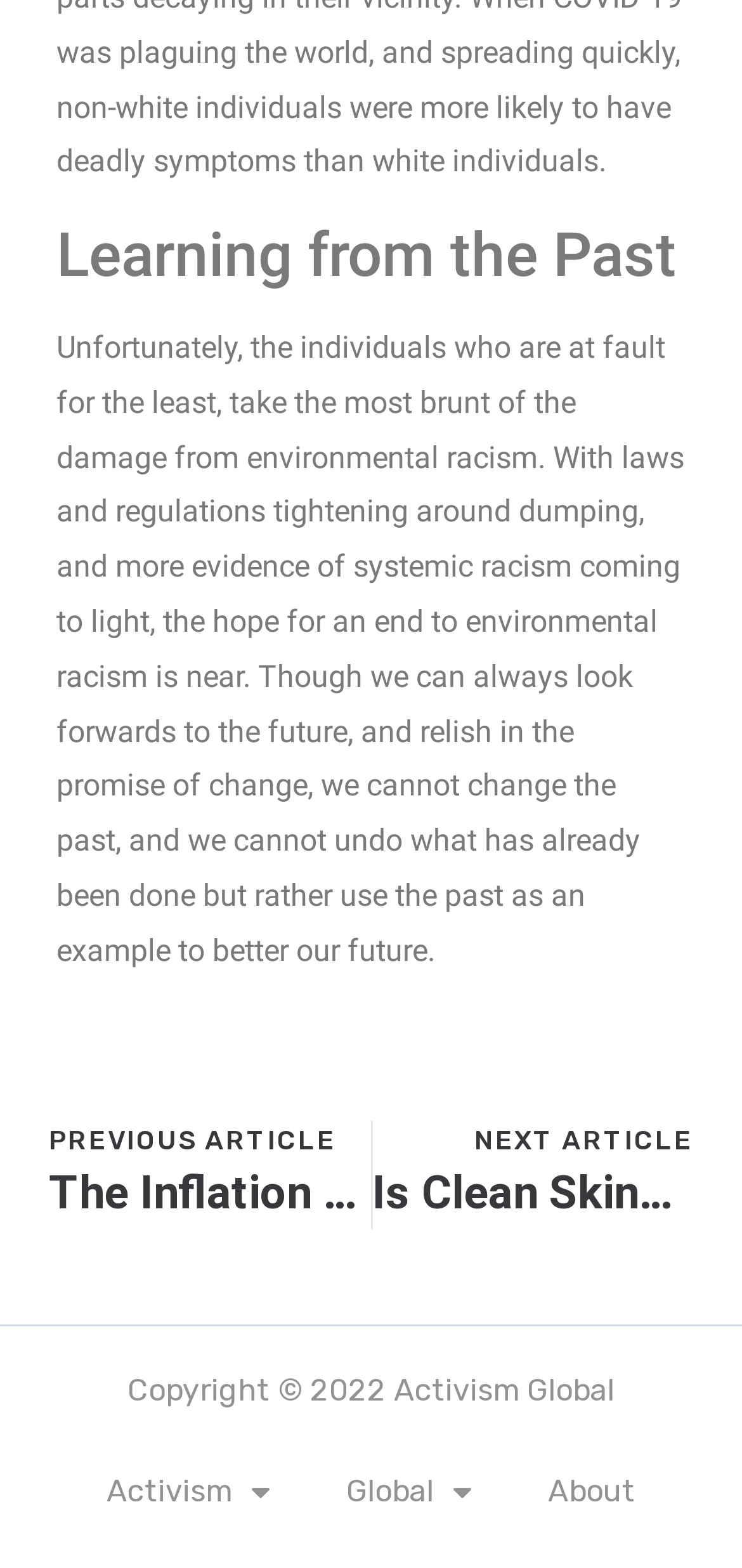What is the name of the organization?
Please interpret the details in the image and answer the question thoroughly.

The name of the organization can be found in the Copyright notice at the bottom of the page, which states 'Copyright © 2022 Activism Global'.